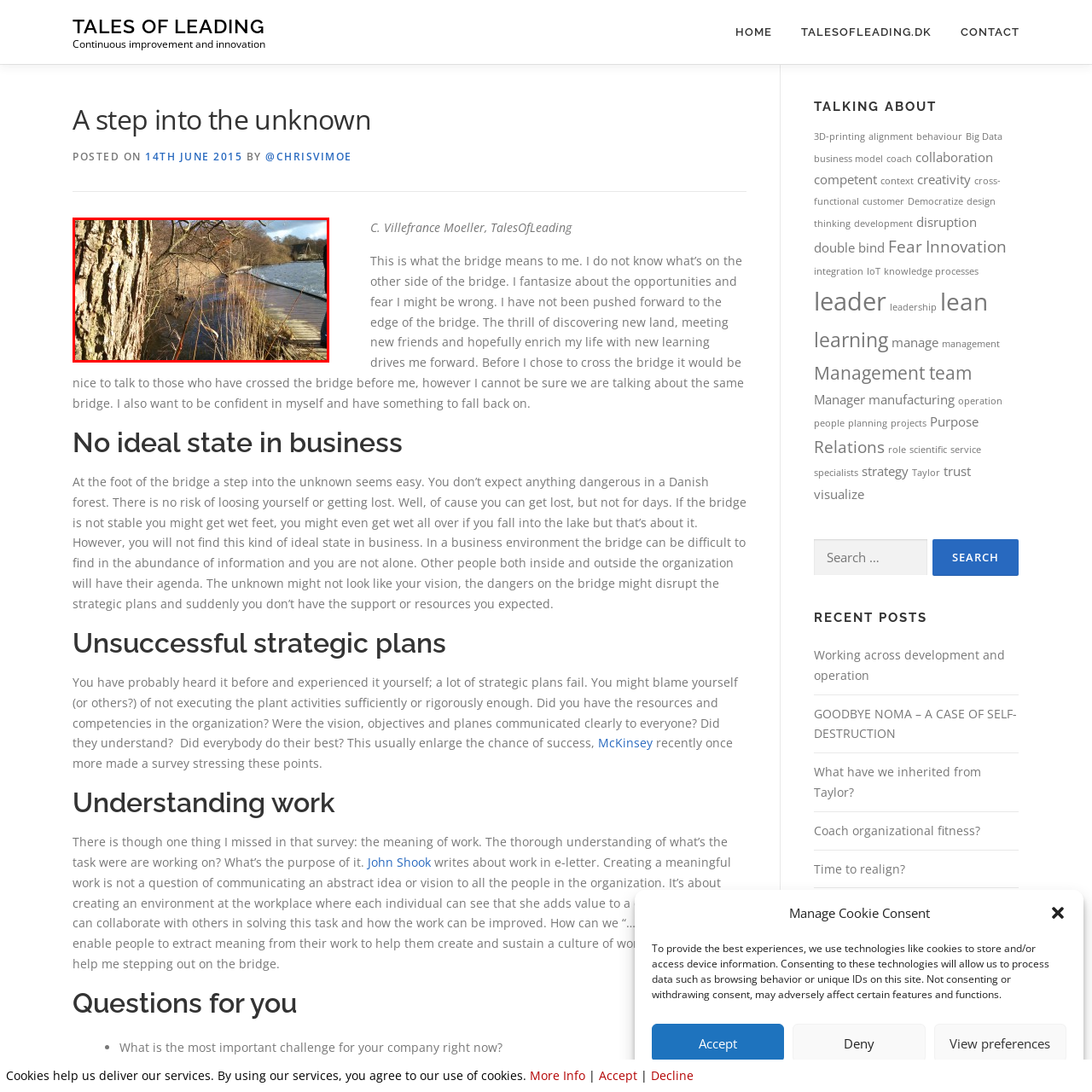Generate a detailed caption for the image that is outlined by the red border.

The image captures a serene landscape featuring a wooden pathway that gracefully hugs the edge of a gently flowing body of water, likely a lake or river, surrounded by a tranquil natural setting. In the foreground, a thick tree trunk showcases its textured bark, indicating the rich, organic life of the forest. The pathway, lined with dry grasses and reeds, leads the viewer's eye toward the water, which appears slightly disturbed by a gentle breeze, creating subtle ripples on its surface. The background features hints of foliage and trees revealing the early signs of spring, with softened, warm light illuminating the scene. This tranquil setting evokes themes of discovery and exploration, reminiscent of the reflection on crossing a metaphorical bridge into the unknown, as articulated in the accompanying text, which reflects on opportunities, fears, and the journey of learning.